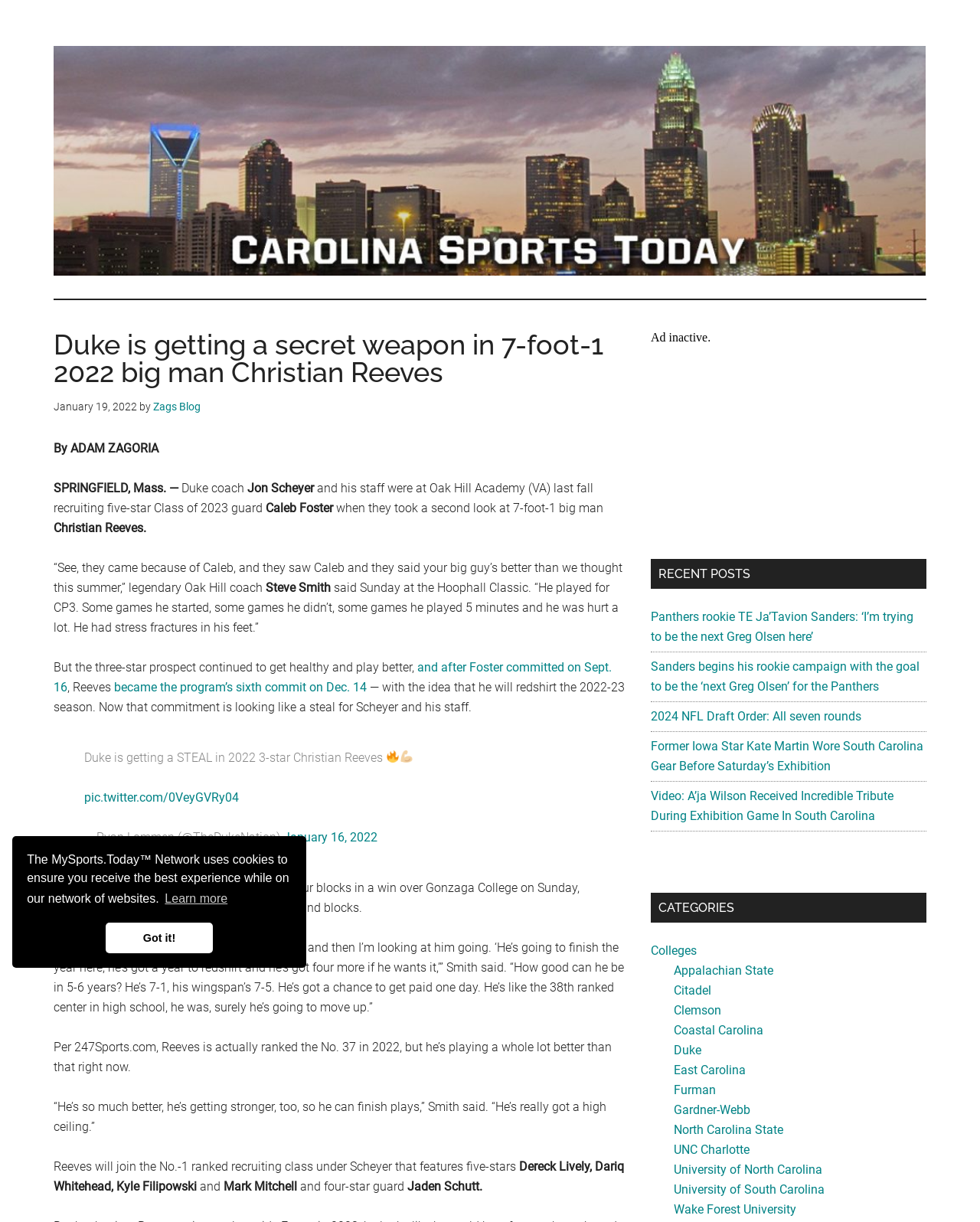Reply to the question with a brief word or phrase: How tall is Christian Reeves?

7-foot-1